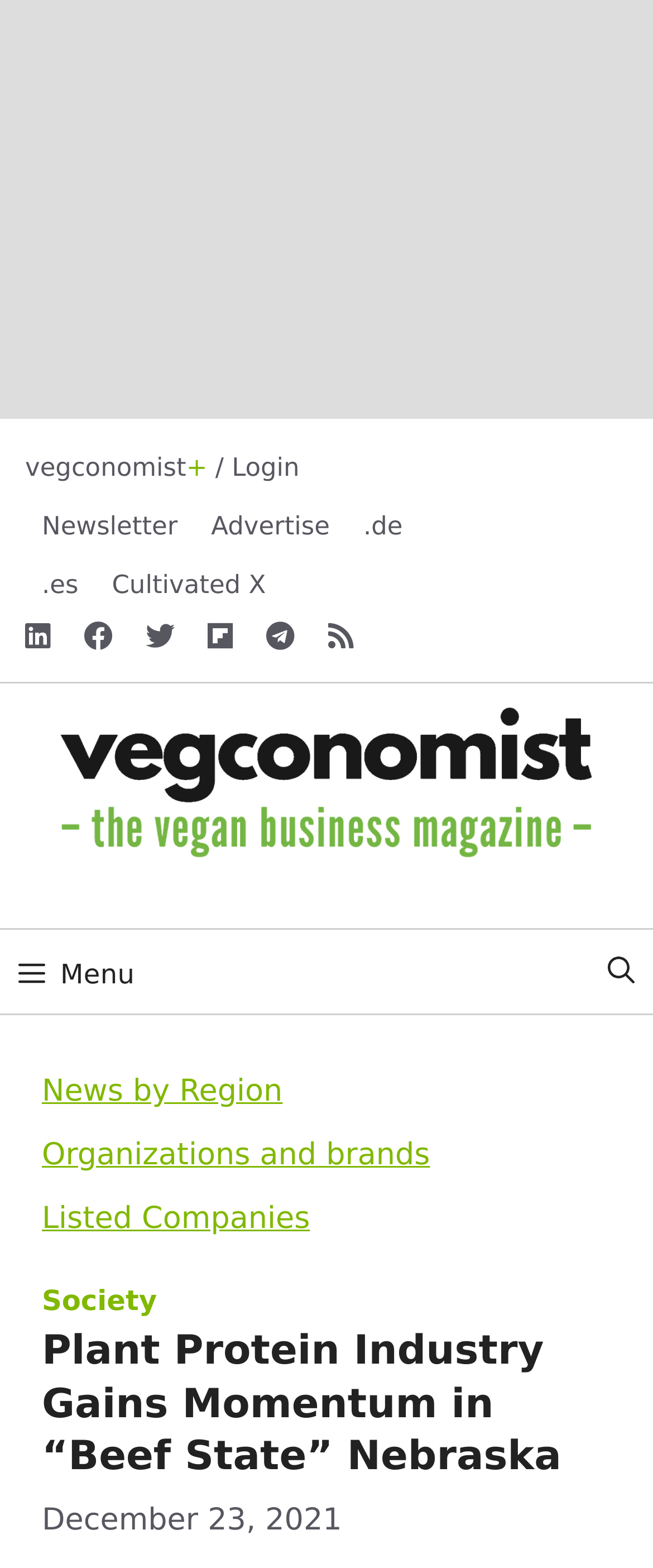Please analyze the image and give a detailed answer to the question:
What is the topic of the article?

I found the answer by looking at the heading element with the text 'Plant Protein Industry Gains Momentum in “Beef State” Nebraska', which suggests that the article is about the plant protein industry.